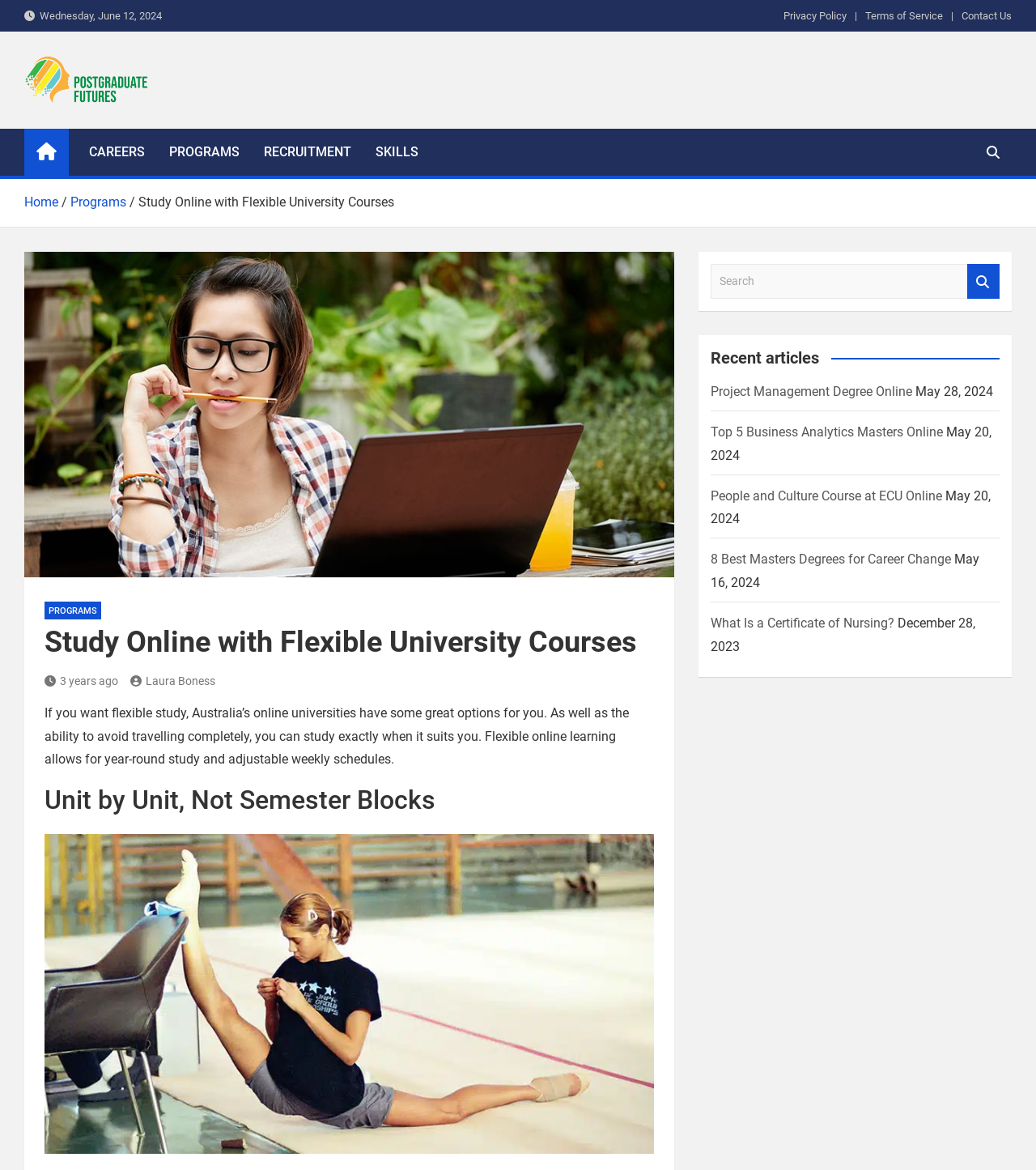Bounding box coordinates are given in the format (top-left x, top-left y, bottom-right x, bottom-right y). All values should be floating point numbers between 0 and 1. Provide the bounding box coordinate for the UI element described as: Contact Us

[0.928, 0.006, 0.977, 0.022]